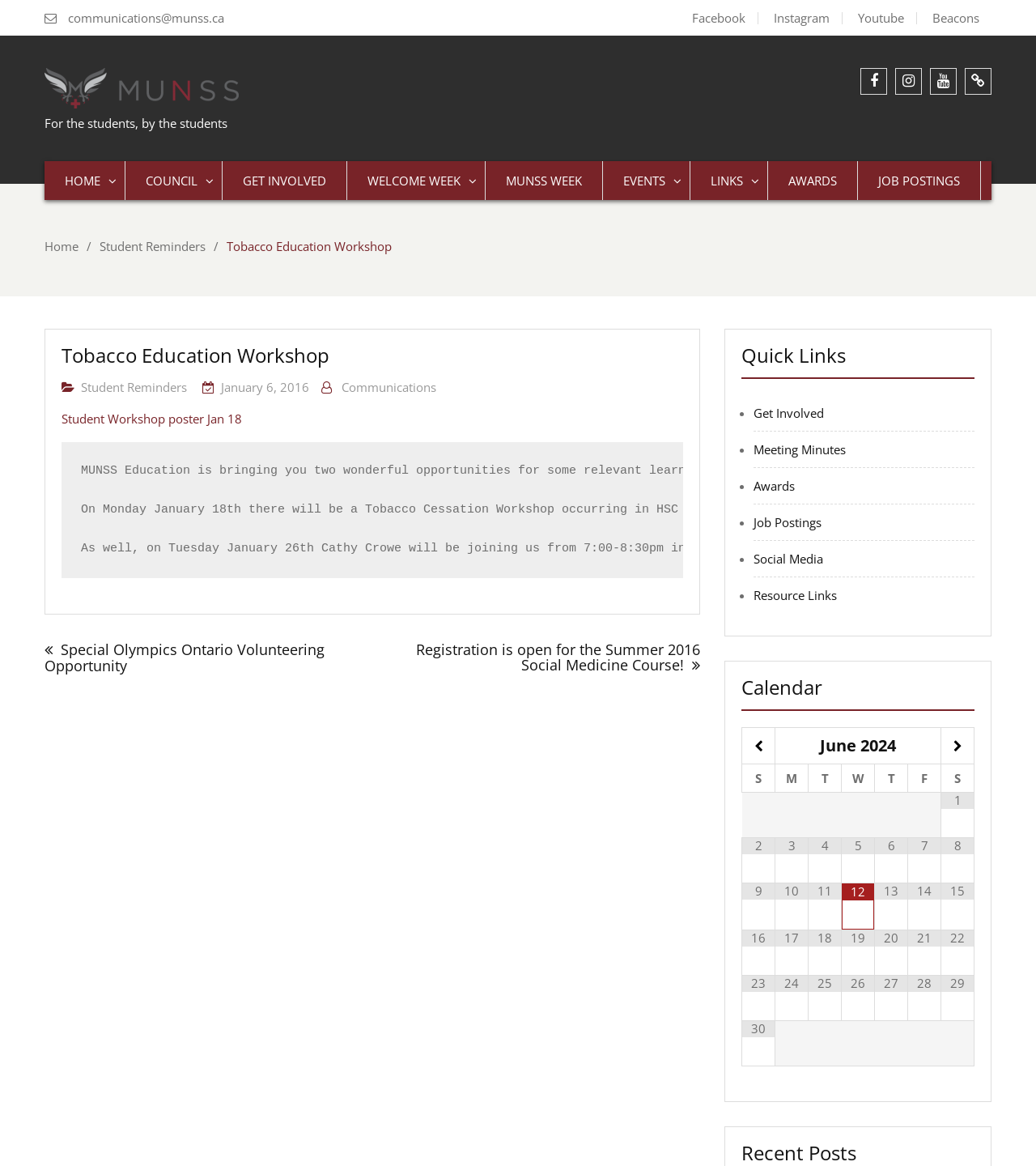What is the email address of the communications team?
Using the details from the image, give an elaborate explanation to answer the question.

I found the email address by looking at the static text element with the ID 108, which is located at the top of the page and contains the text 'communications@munss.ca'.